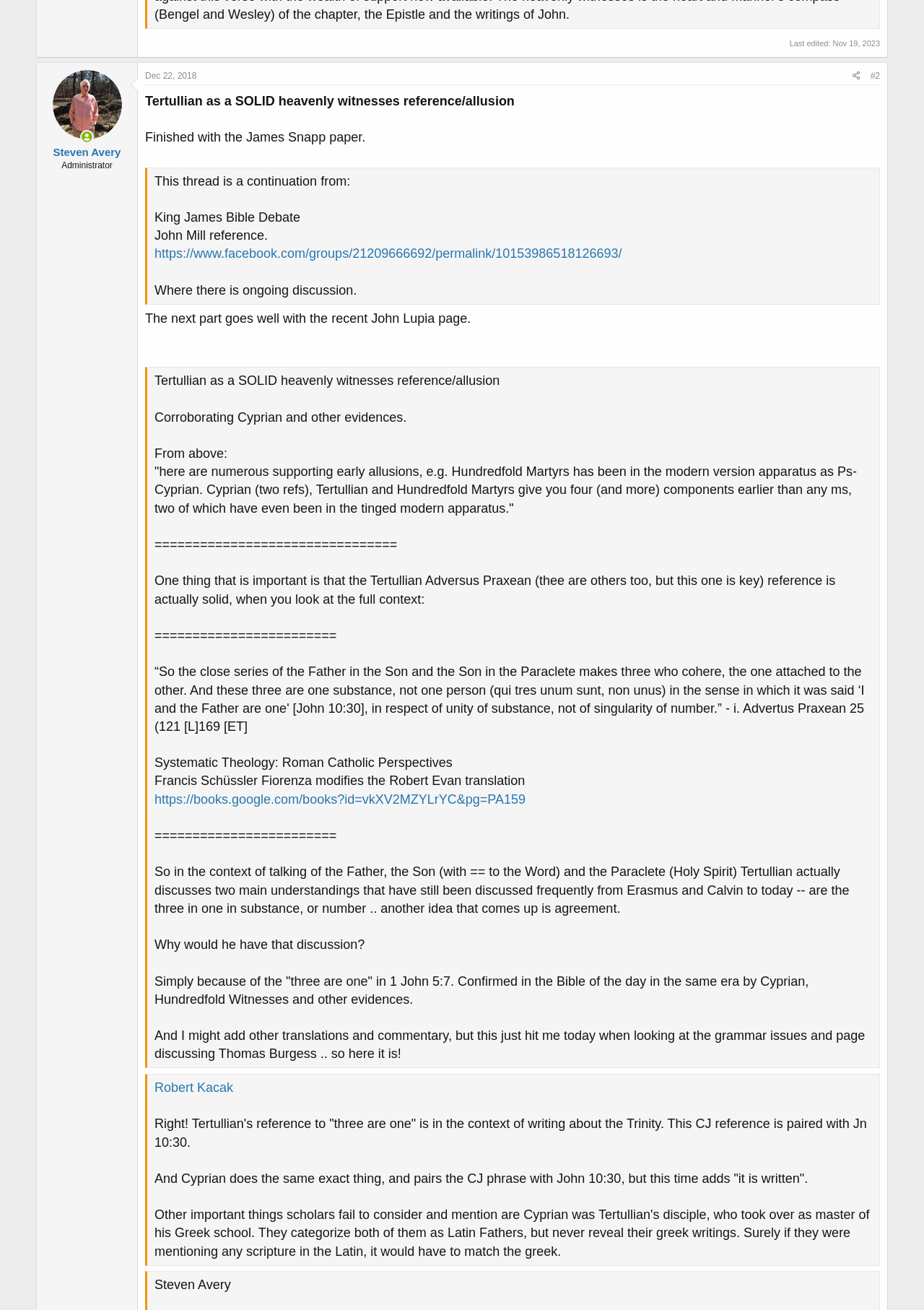Determine the bounding box coordinates of the clickable region to carry out the instruction: "Click on the 'Forums' link".

[0.081, 0.88, 0.115, 0.891]